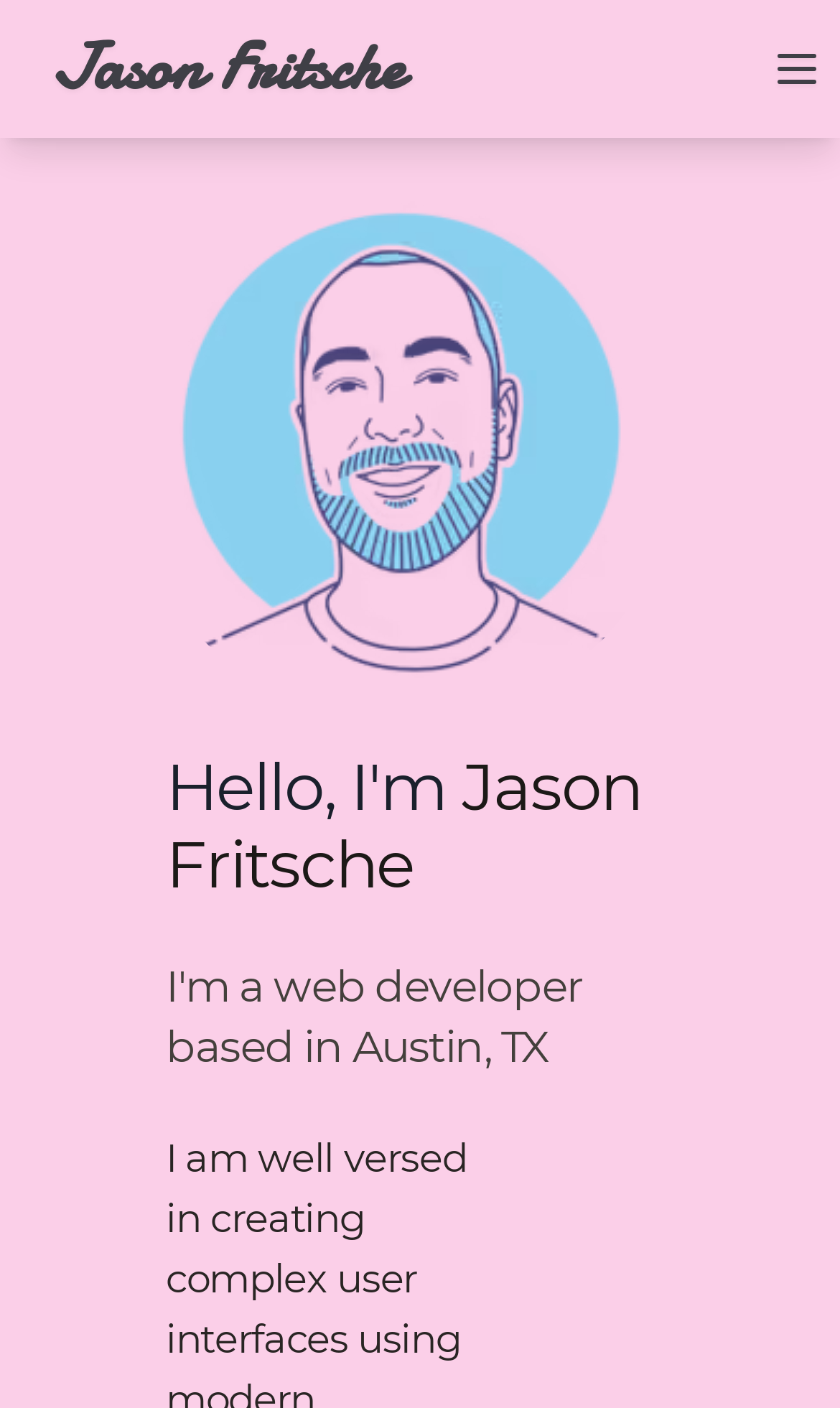Who is the author of this blog?
Answer the question with a detailed explanation, including all necessary information.

I determined the answer by looking at the static text element 'Jason Fritsche' which is located at the top of the page, indicating that it is the author's name.